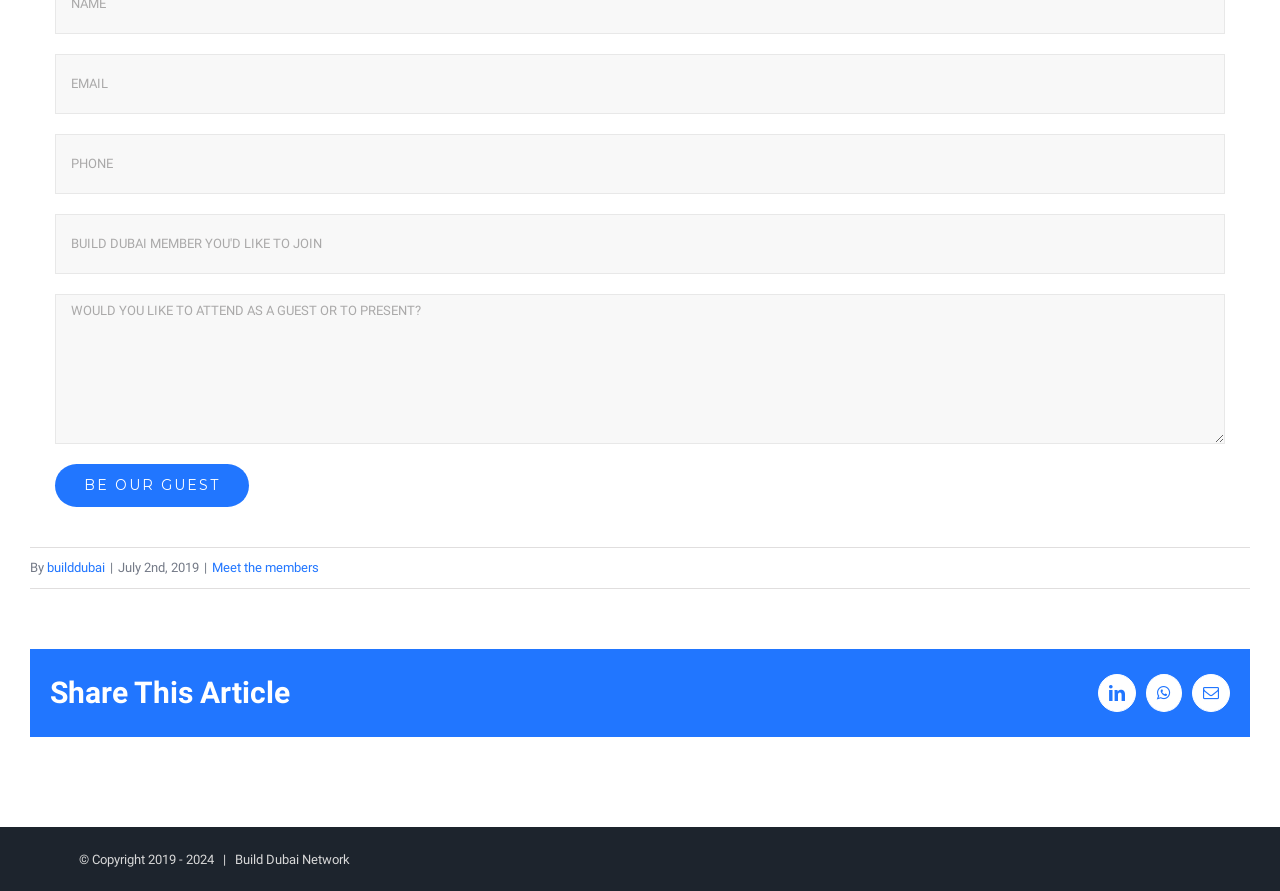Determine the bounding box coordinates of the clickable region to follow the instruction: "Share on LinkedIn".

[0.858, 0.756, 0.888, 0.799]